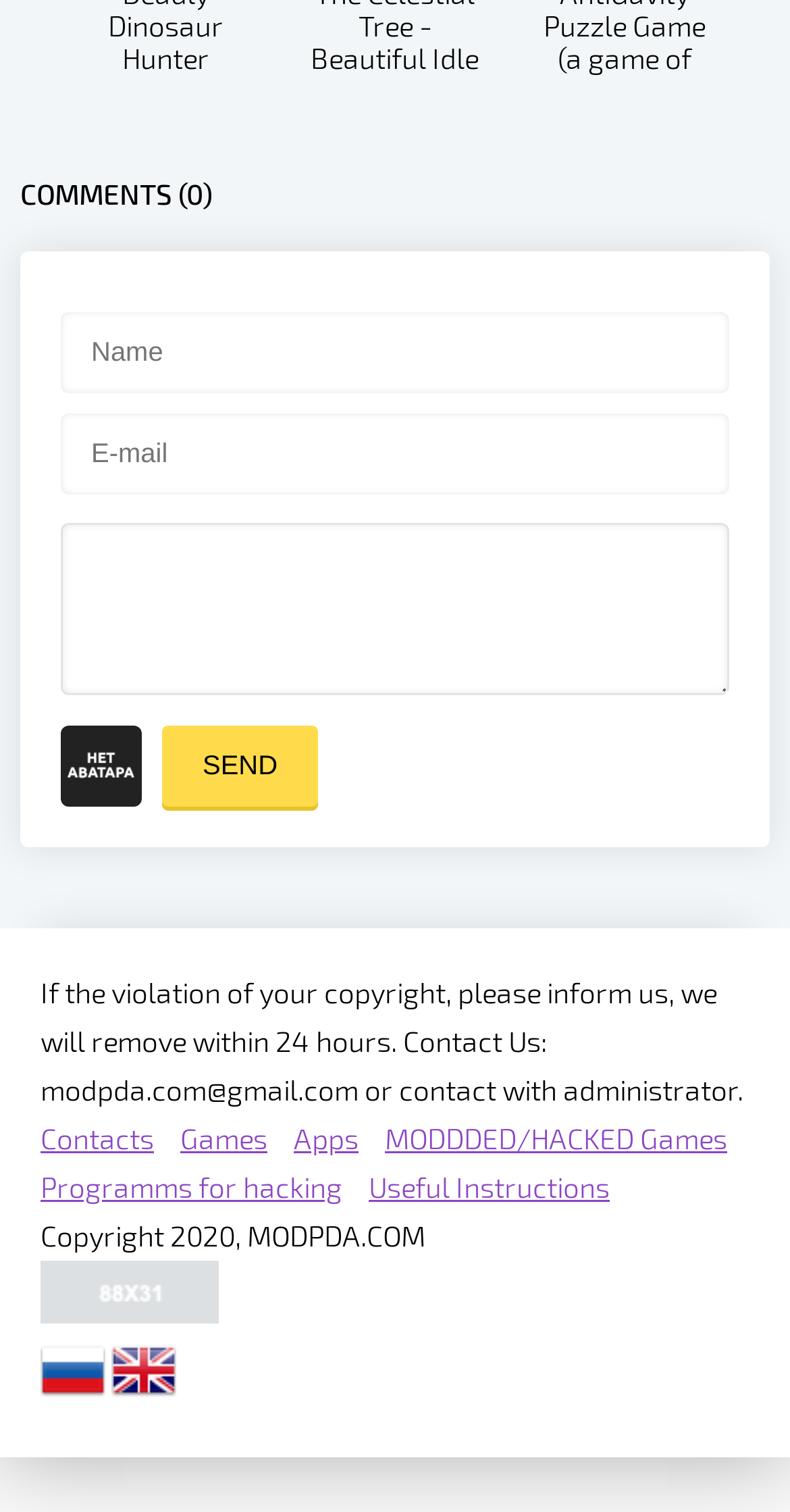What is the language of the webpage?
Based on the visual details in the image, please answer the question thoroughly.

The webpage provides links to switch between different languages, including Russian and English, indicating that the webpage is available in multiple languages.